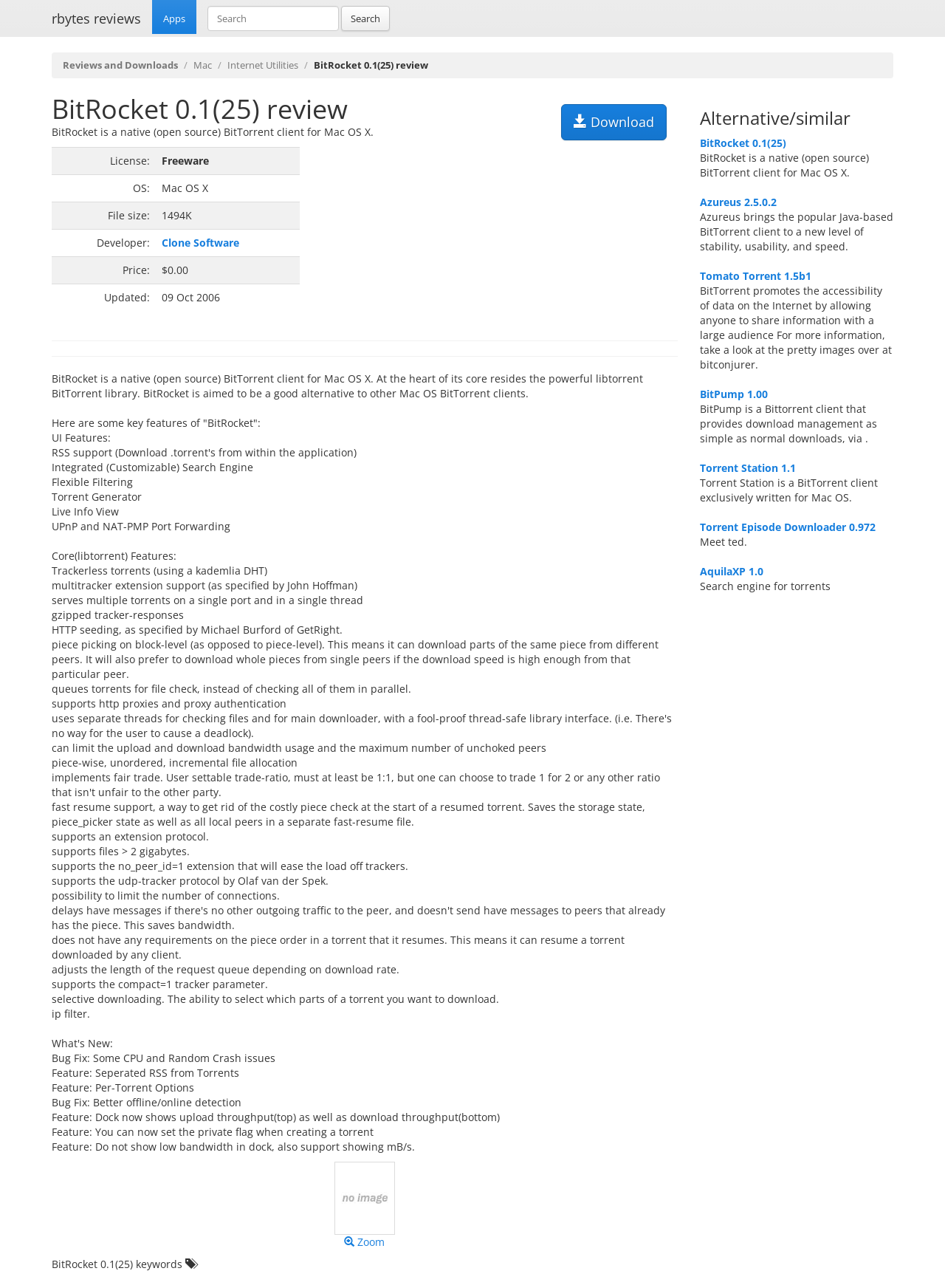Locate the bounding box coordinates of the clickable area to execute the instruction: "Read reviews and downloads". Provide the coordinates as four float numbers between 0 and 1, represented as [left, top, right, bottom].

[0.066, 0.045, 0.188, 0.056]